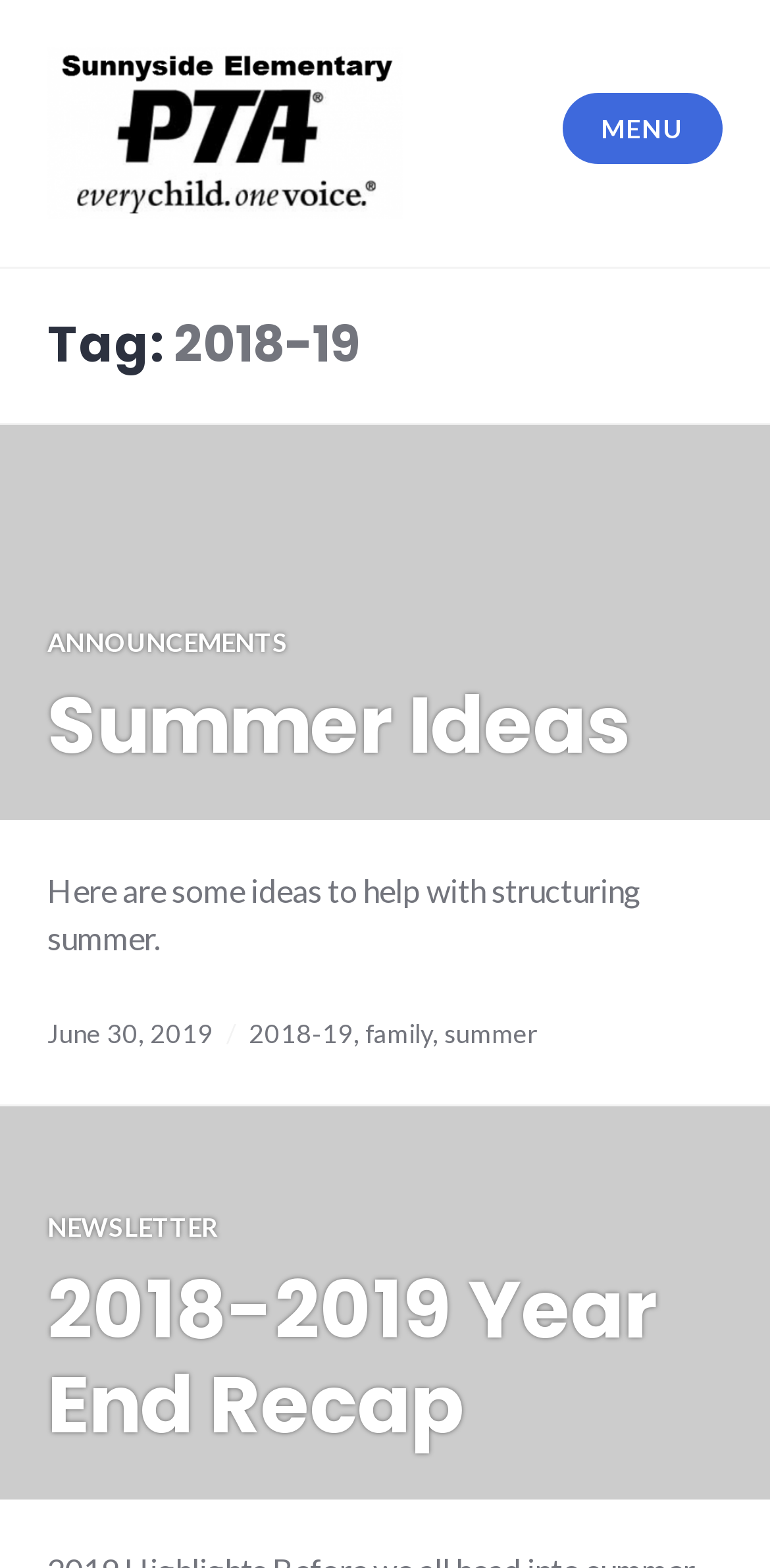Answer the question with a single word or phrase: 
How many links are there in the footer section?

4